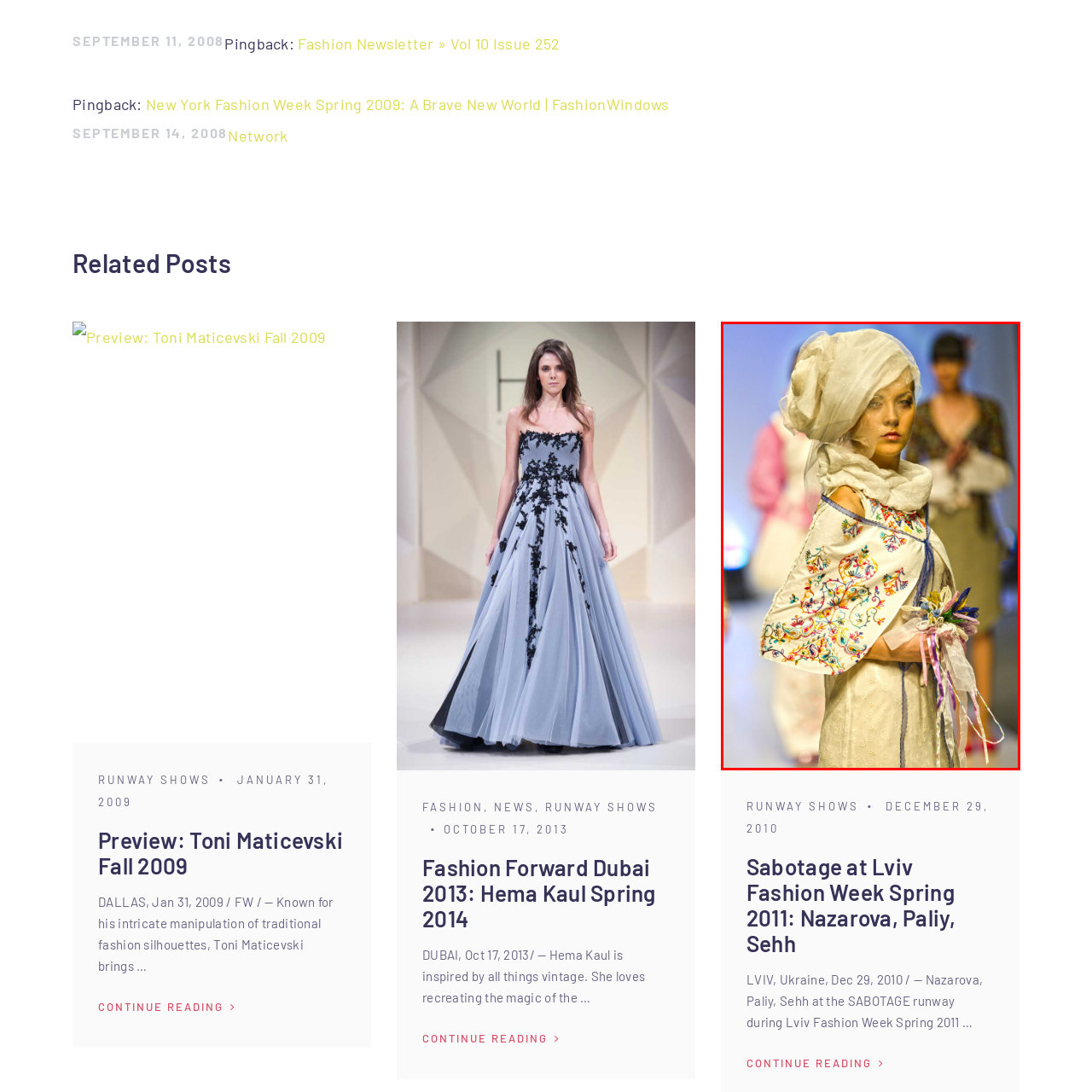Please examine the image highlighted by the red rectangle and provide a comprehensive answer to the following question based on the visual information present:
What is the model holding in her hands?

The model is holding a bouquet in her hands, which is wrapped in soft, flowing fabric that enhances the overall elegance of her appearance, as described in the caption.